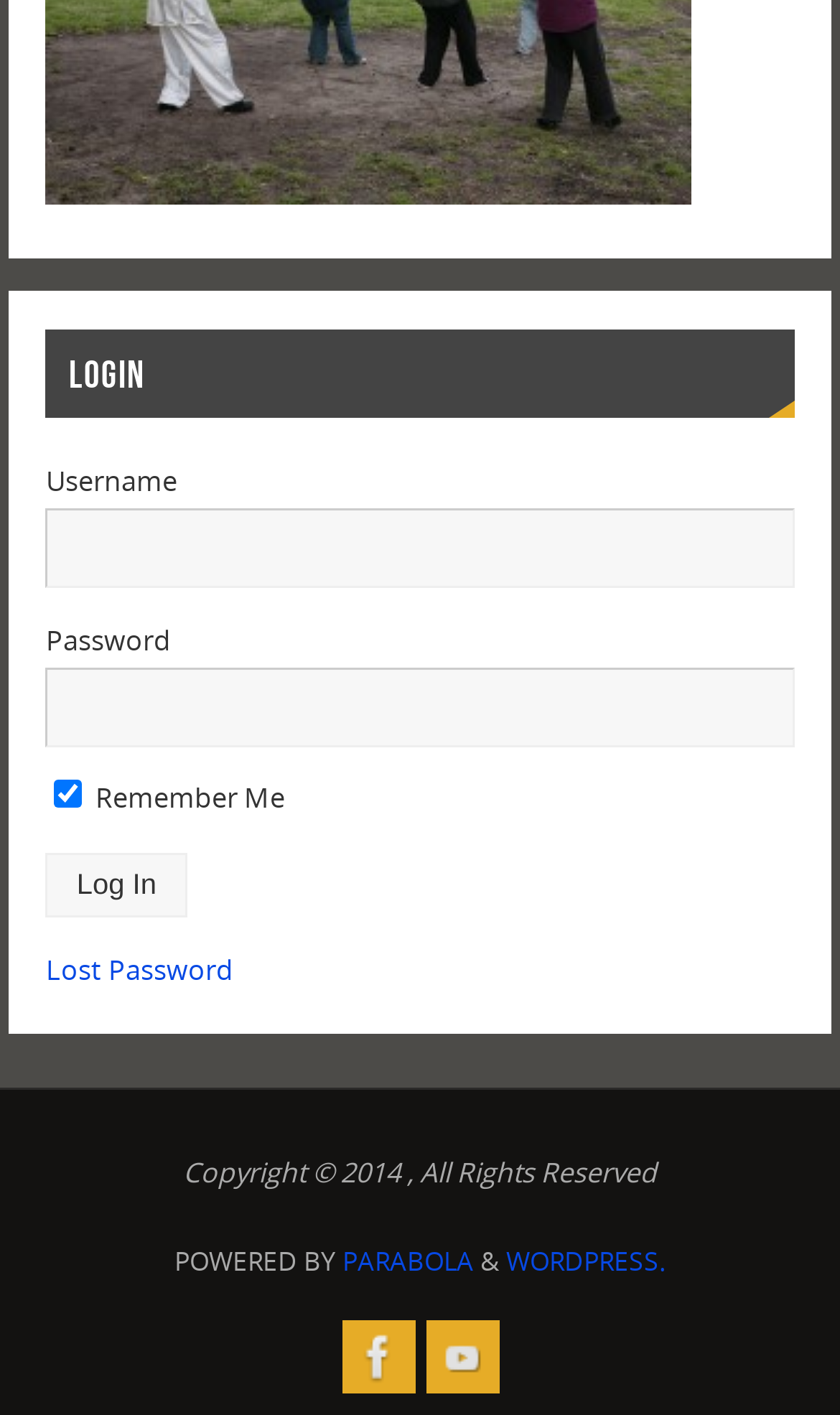Locate the bounding box coordinates of the element that needs to be clicked to carry out the instruction: "Click Log In". The coordinates should be given as four float numbers ranging from 0 to 1, i.e., [left, top, right, bottom].

[0.055, 0.602, 0.223, 0.648]